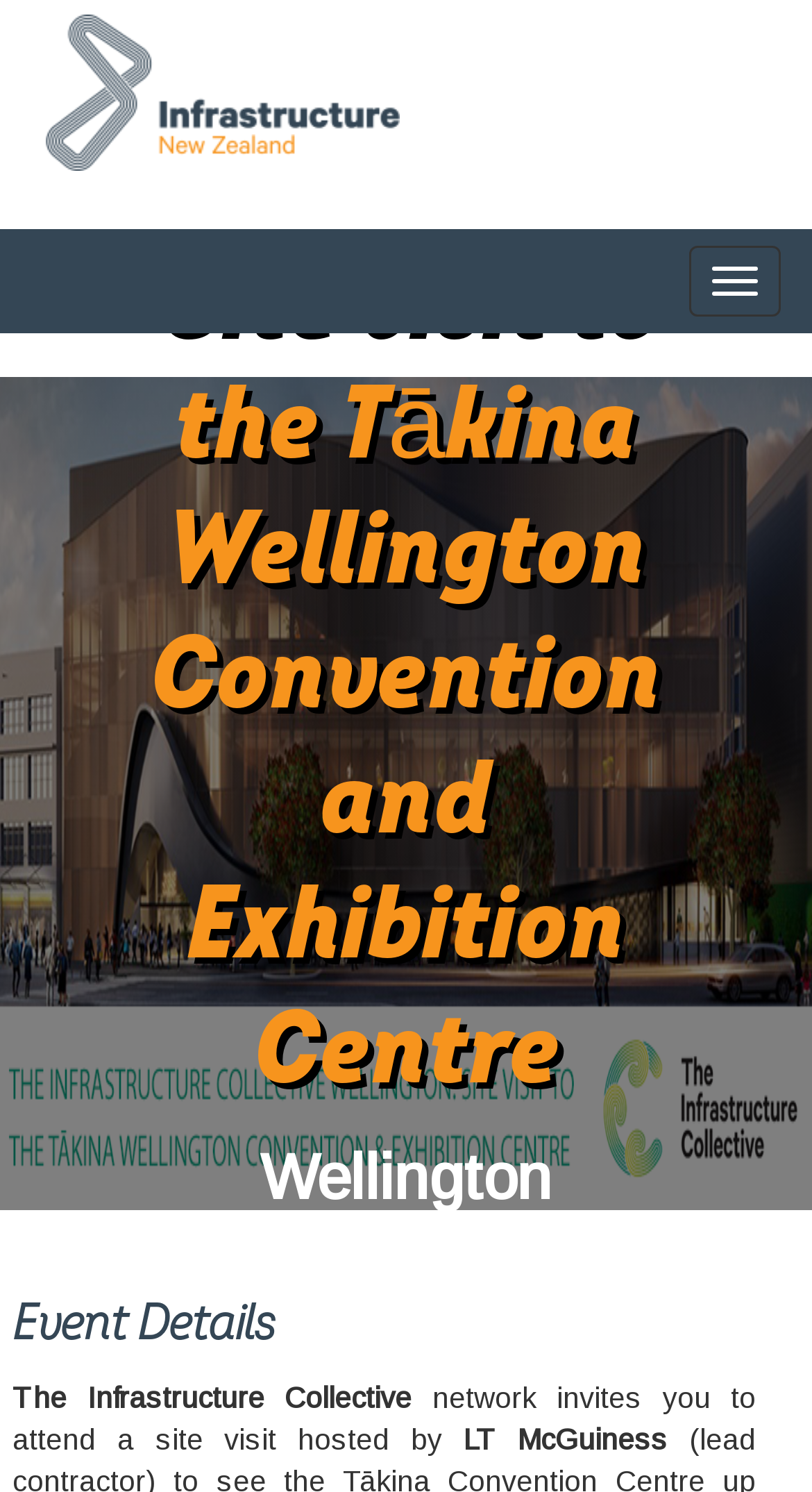Please specify the bounding box coordinates in the format (top-left x, top-left y, bottom-right x, bottom-right y), with all values as floating point numbers between 0 and 1. Identify the bounding box of the UI element described by: title="INZ"

[0.038, 0.043, 0.493, 0.068]